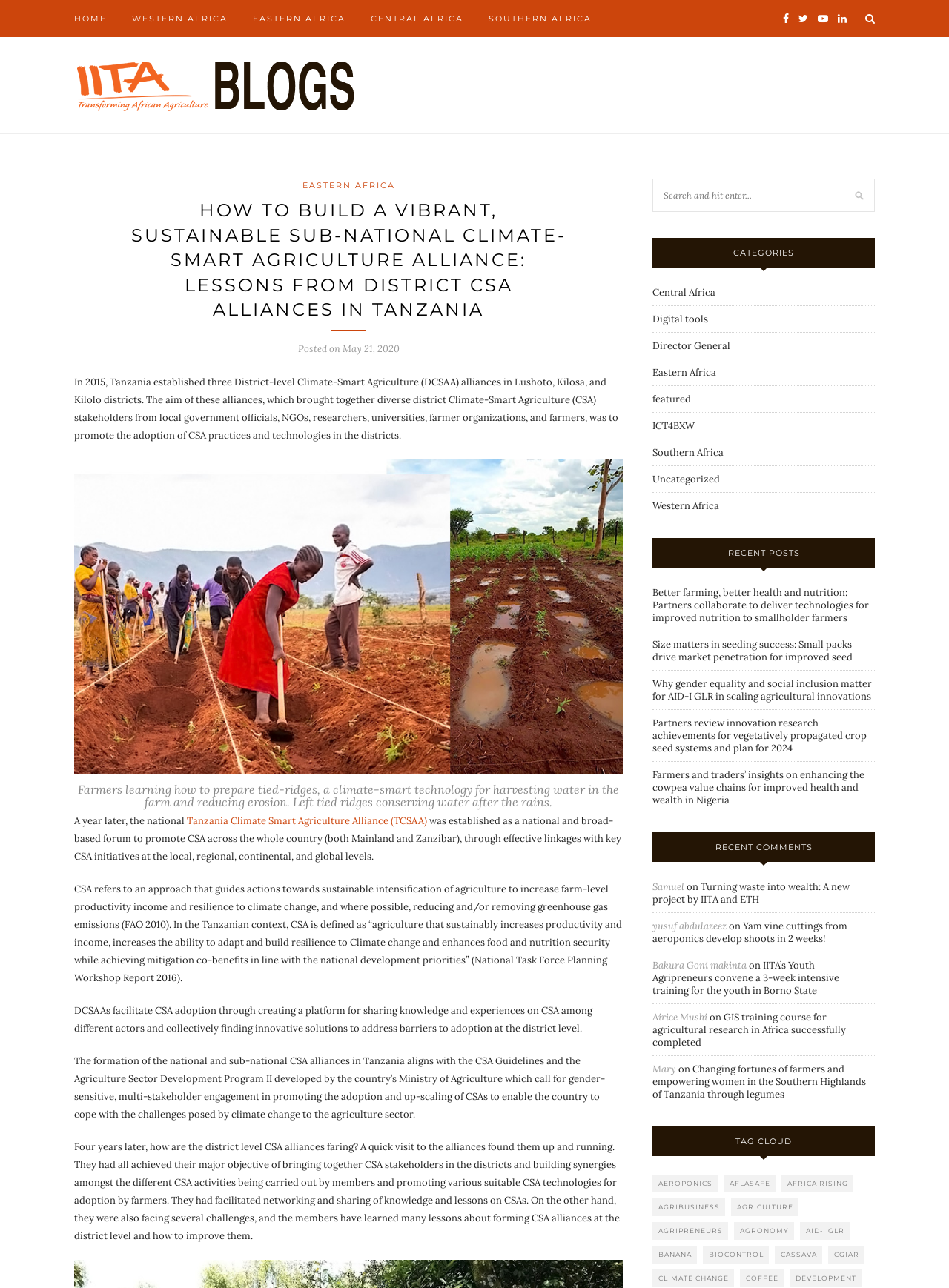Determine the bounding box coordinates of the clickable element to achieve the following action: 'Click on the TAG CLOUD section'. Provide the coordinates as four float values between 0 and 1, formatted as [left, top, right, bottom].

[0.688, 0.875, 0.922, 0.898]